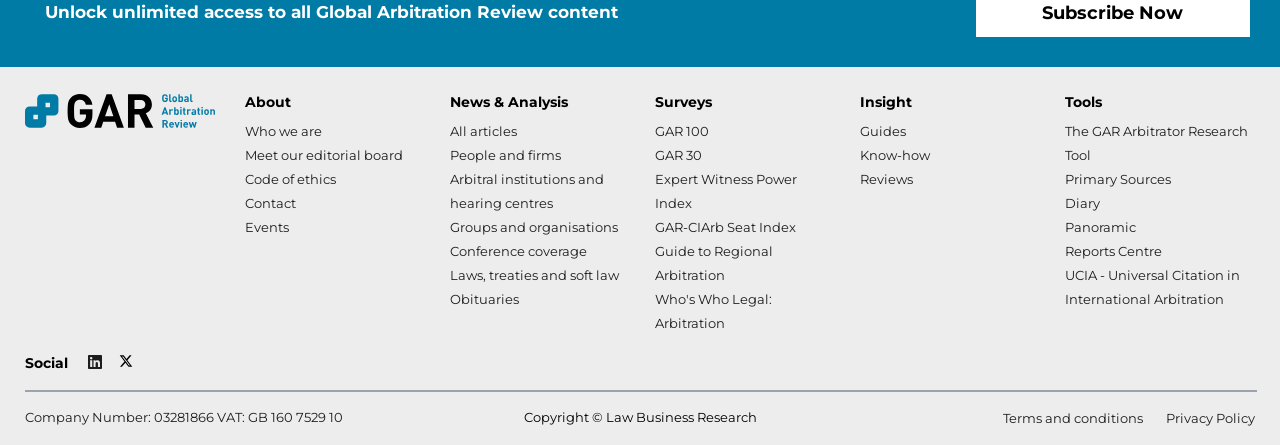Locate the bounding box coordinates of the element that needs to be clicked to carry out the instruction: "Check 'Terms and conditions'". The coordinates should be given as four float numbers ranging from 0 to 1, i.e., [left, top, right, bottom].

[0.784, 0.921, 0.893, 0.957]